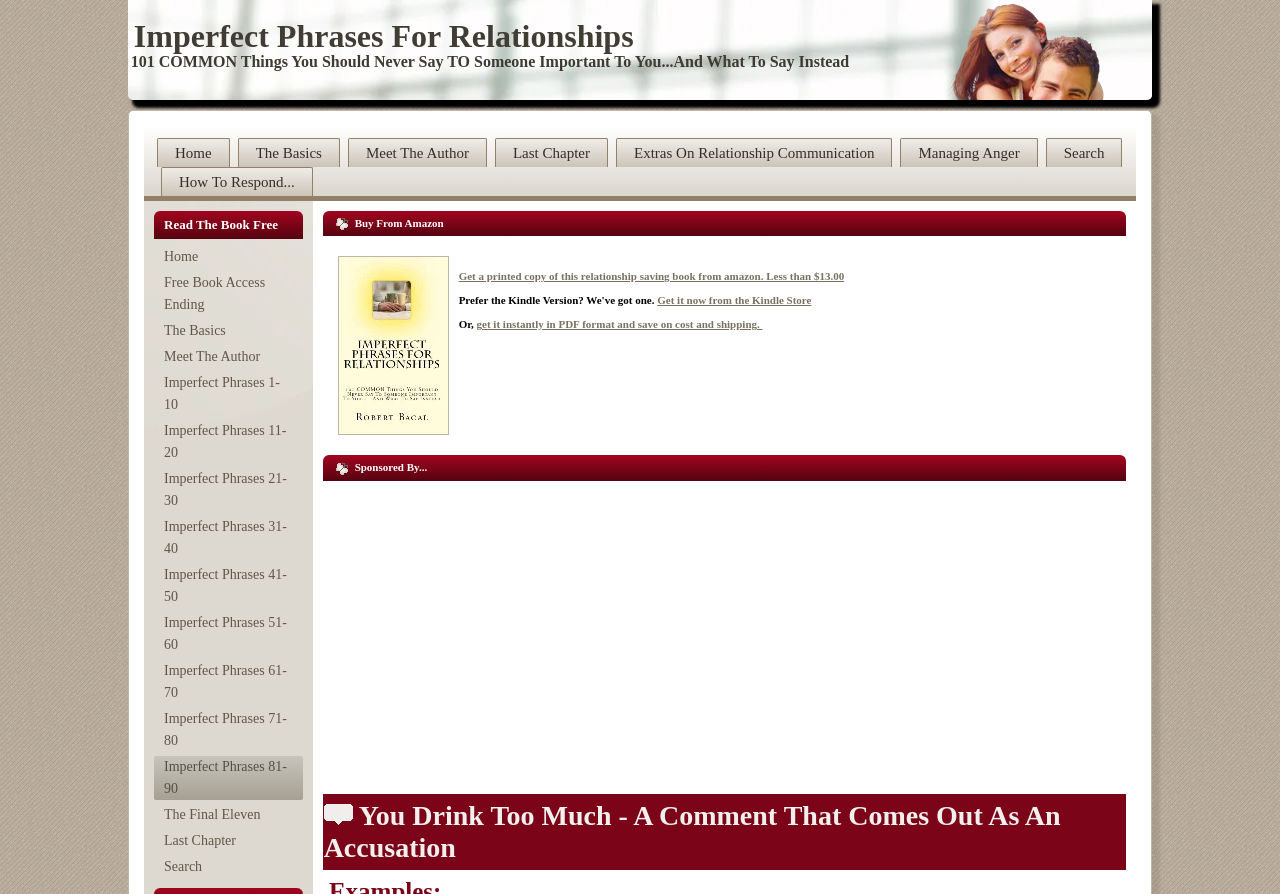Please identify the bounding box coordinates of the clickable element to fulfill the following instruction: "Search". The coordinates should be four float numbers between 0 and 1, i.e., [left, top, right, bottom].

[0.817, 0.154, 0.877, 0.187]